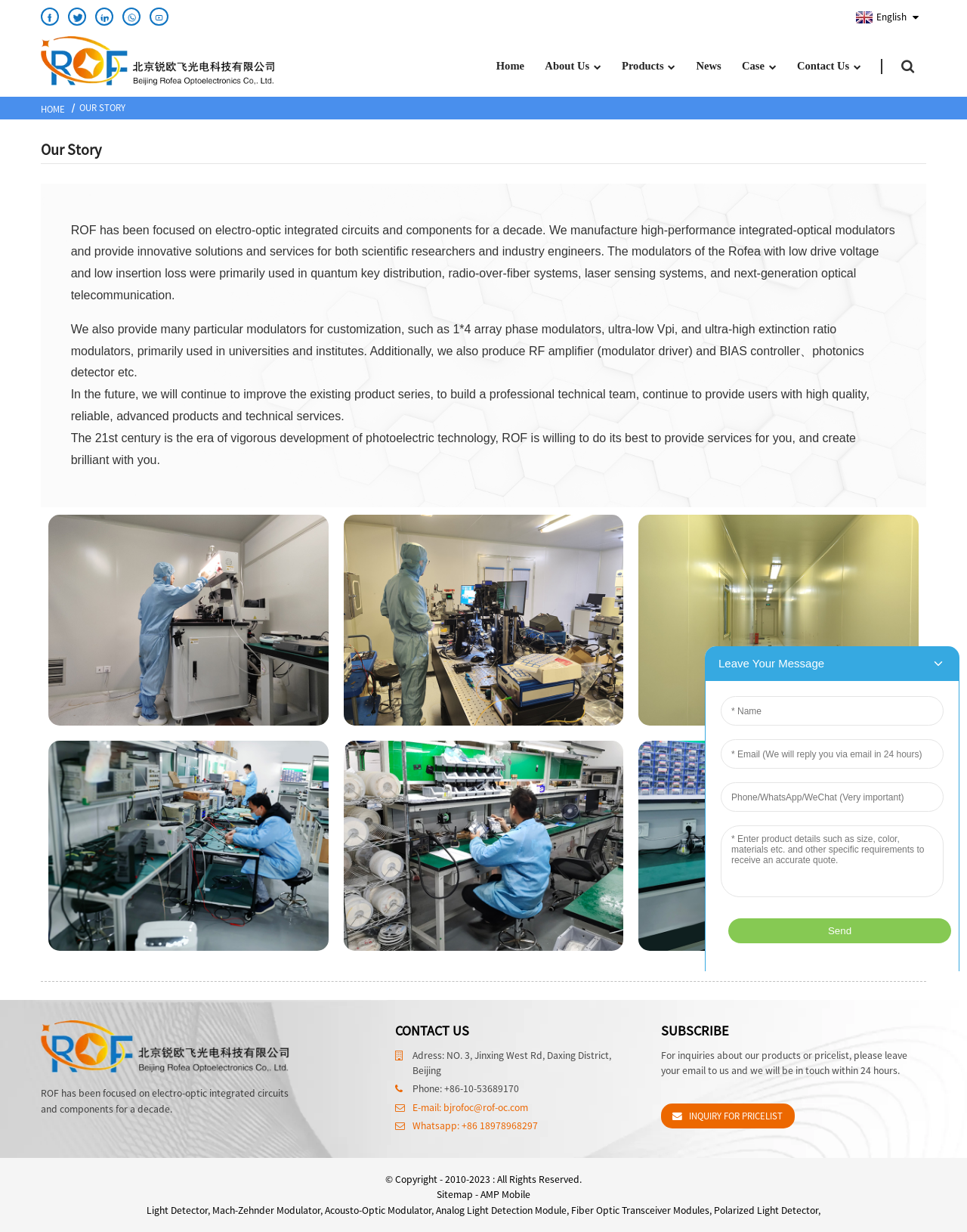Determine the bounding box coordinates of the region that needs to be clicked to achieve the task: "Subscribe to the newsletter".

[0.683, 0.828, 0.958, 0.845]